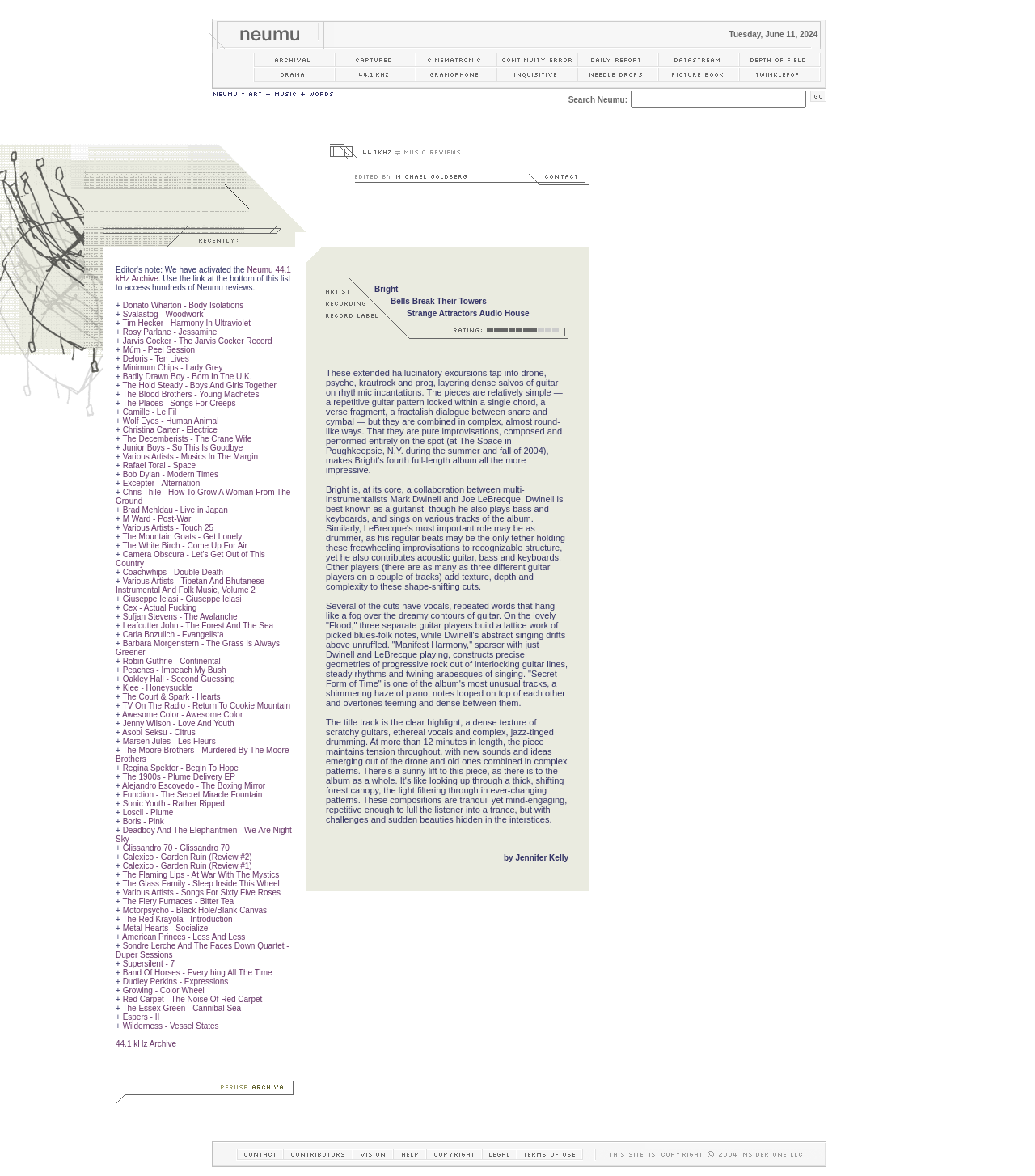Locate the bounding box coordinates of the area where you should click to accomplish the instruction: "click on captured".

[0.324, 0.047, 0.401, 0.058]